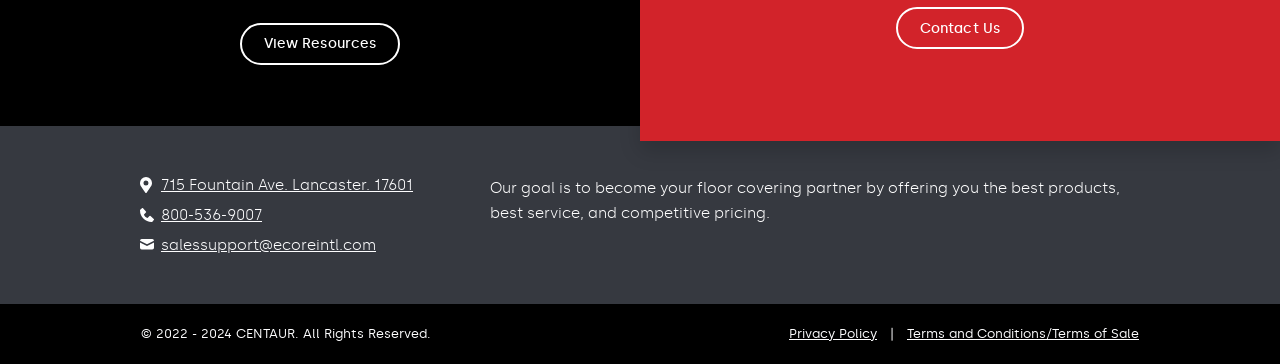What is the company's phone number?
Provide a comprehensive and detailed answer to the question.

I found the phone number by looking at the link element with the OCR text '800-536-9007' which is located near the image with the description 'Phone'.